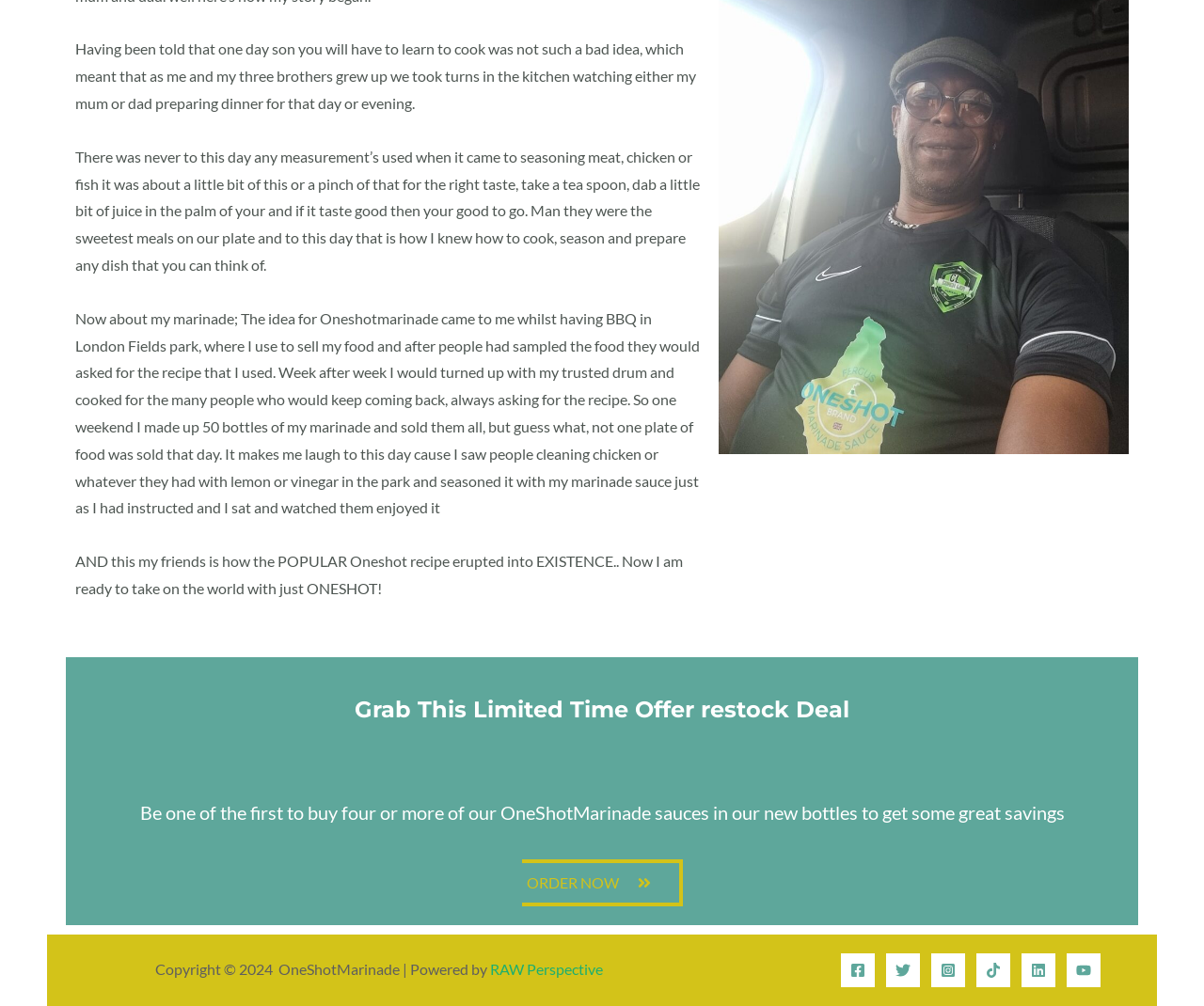Determine the bounding box coordinates for the UI element matching this description: "RAW Perspective".

[0.407, 0.955, 0.501, 0.972]